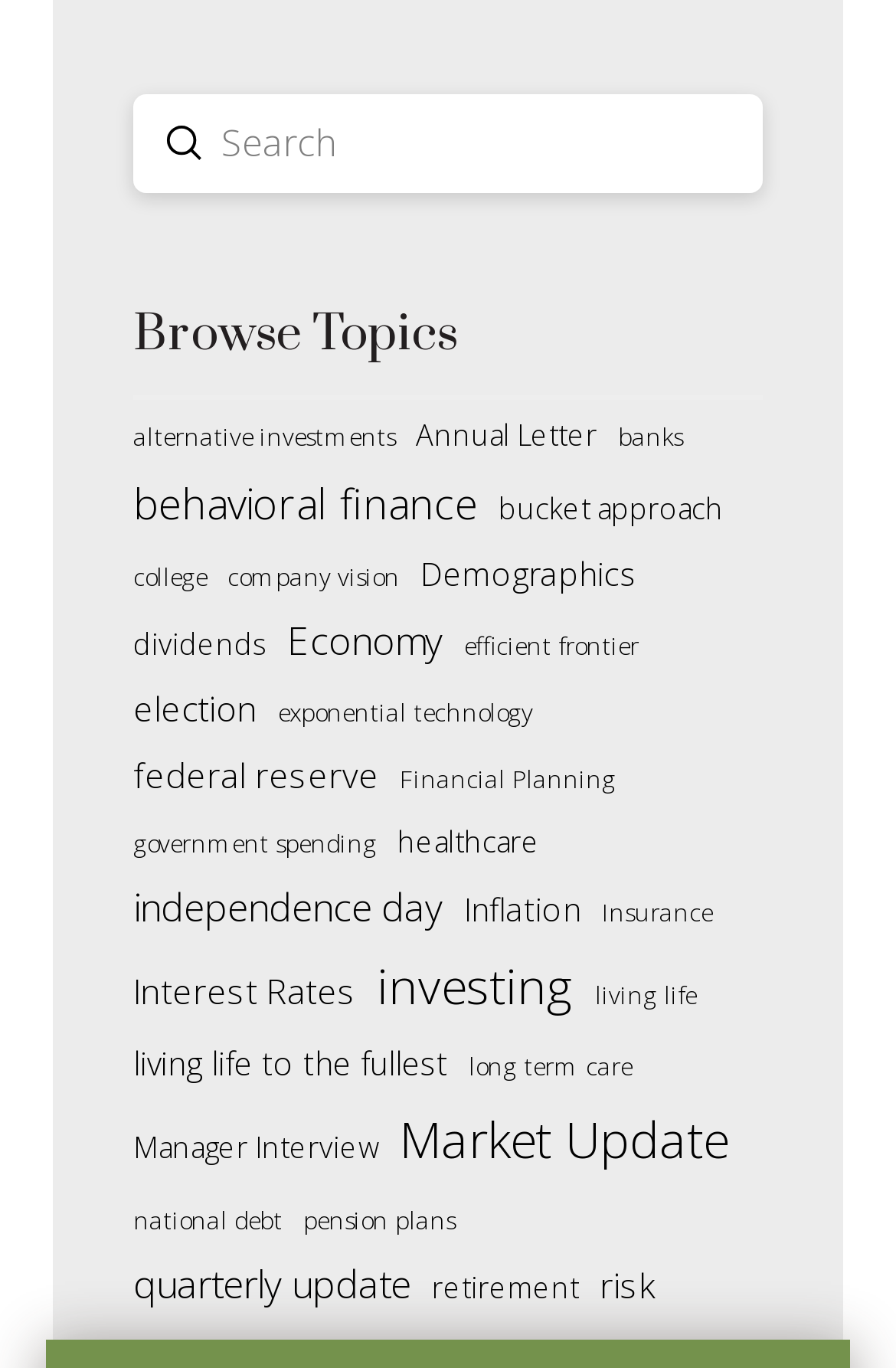What is the y-coordinate of the 'Search' text?
Carefully analyze the image and provide a detailed answer to the question.

I found the 'Search' text by looking for an element with a type of 'StaticText' and an OCR text of 'Search'. The y-coordinate of the bounding box of this element is 0.109.